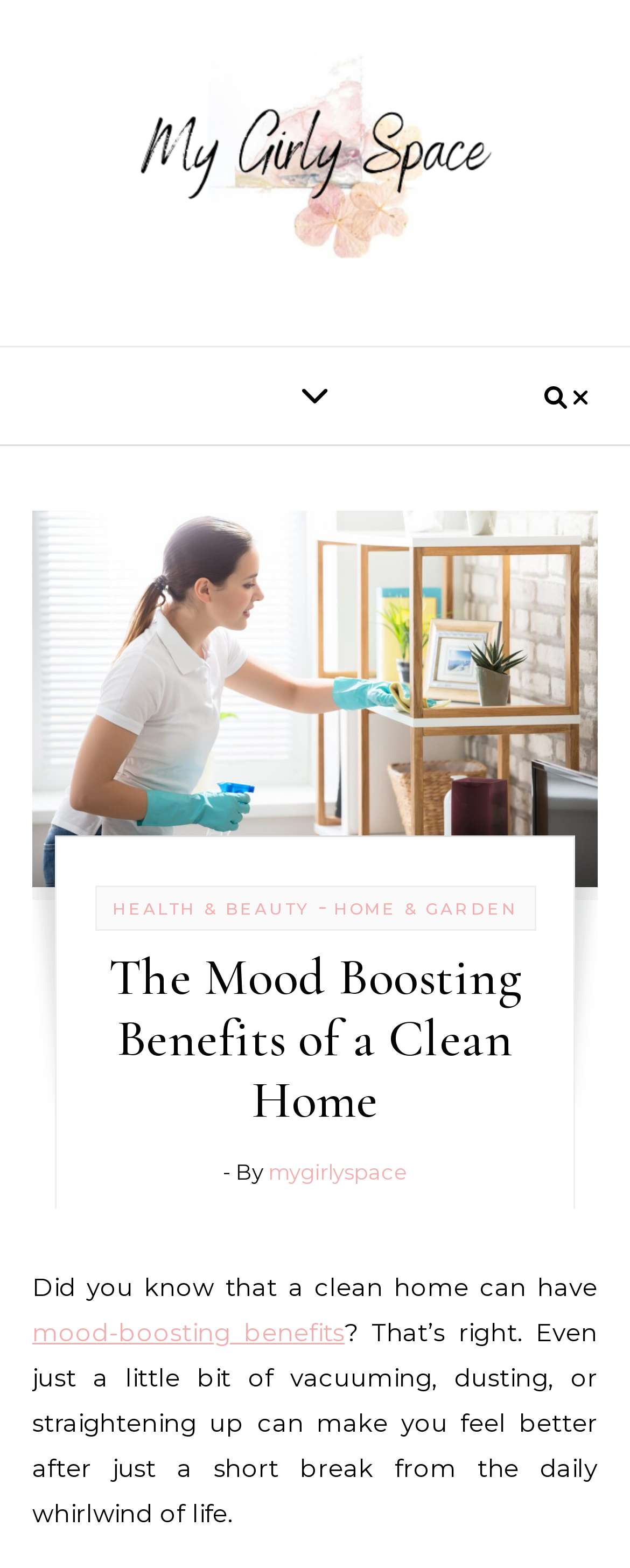What is the author of the article?
Please use the image to provide an in-depth answer to the question.

I determined the author of the article by looking at the byline, where I found the text '- By mygirlyspace'.